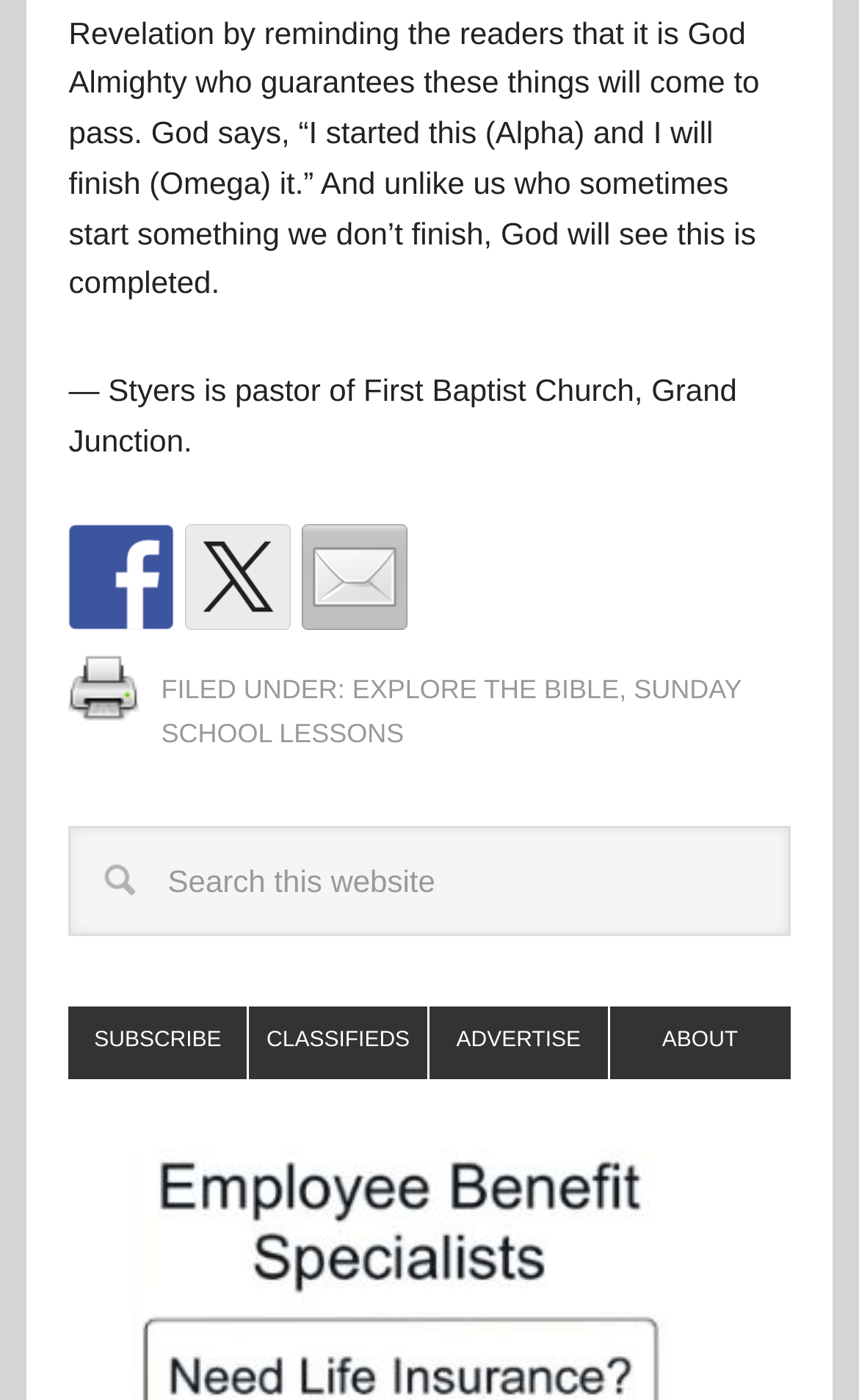What is the name of the pastor mentioned?
Based on the screenshot, respond with a single word or phrase.

Styers